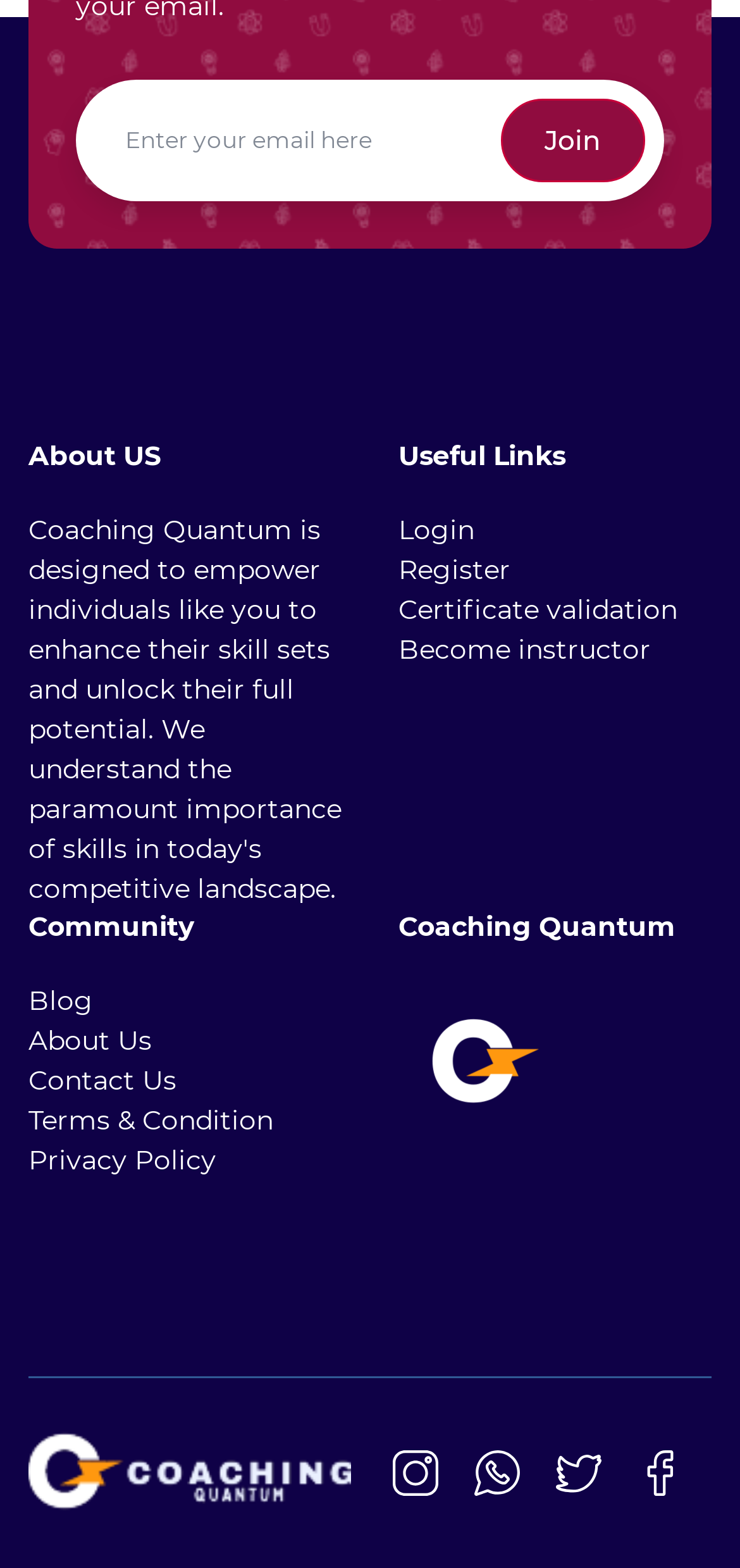Locate the bounding box coordinates of the region to be clicked to comply with the following instruction: "Read About Us". The coordinates must be four float numbers between 0 and 1, in the form [left, top, right, bottom].

[0.038, 0.28, 0.218, 0.301]